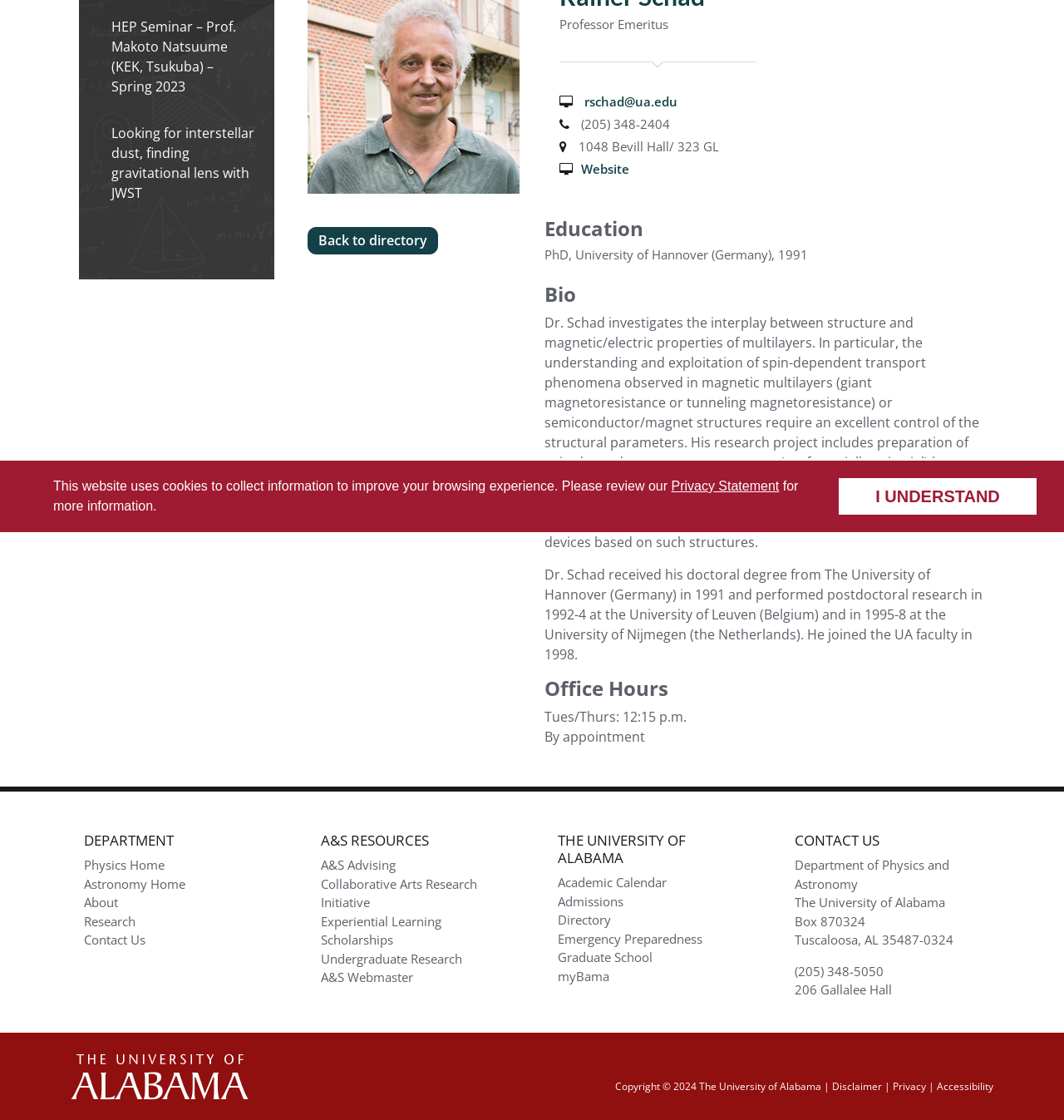Determine the bounding box of the UI element mentioned here: "Directory". The coordinates must be in the format [left, top, right, bottom] with values ranging from 0 to 1.

[0.524, 0.814, 0.574, 0.829]